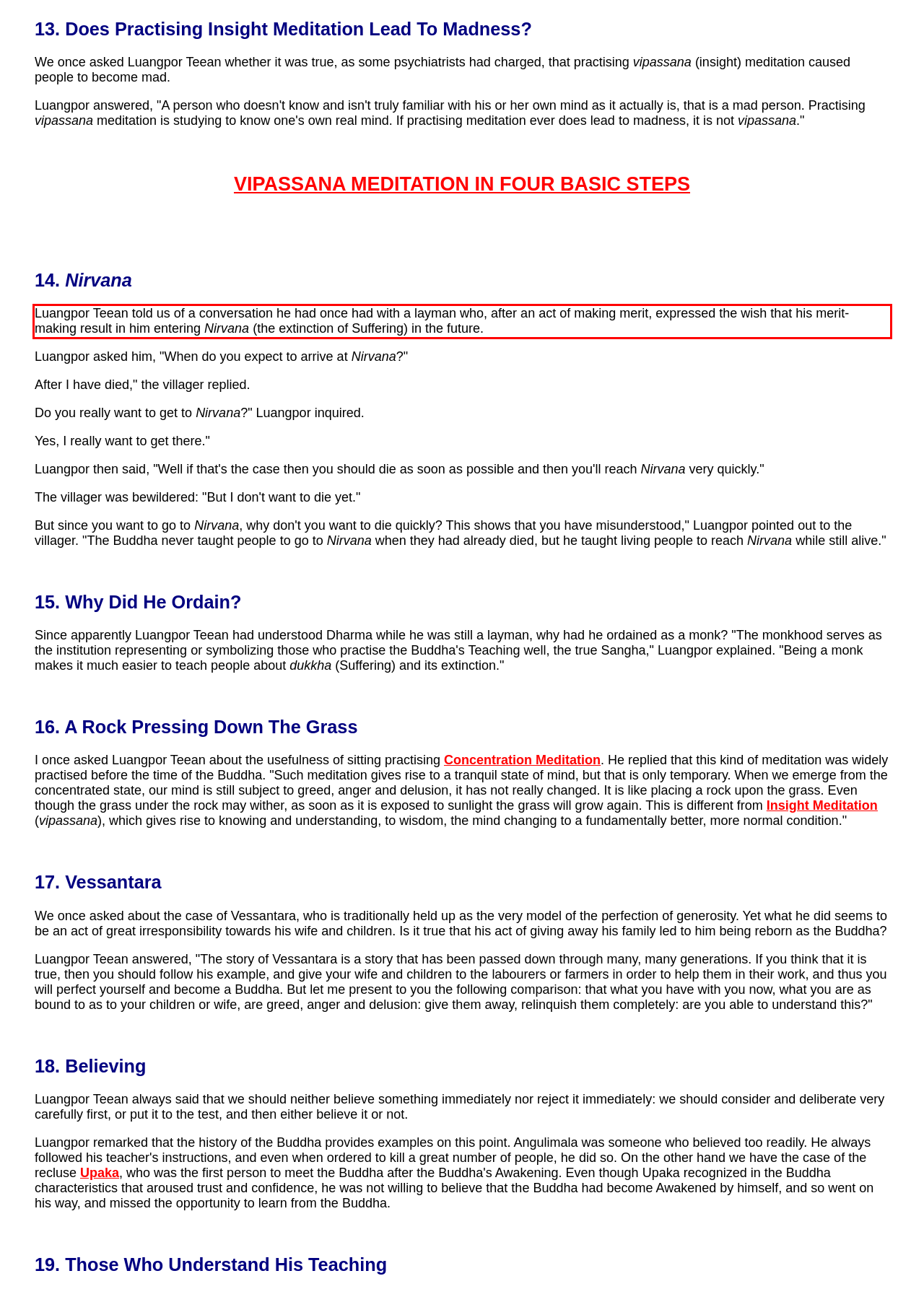Examine the screenshot of the webpage, locate the red bounding box, and generate the text contained within it.

Luangpor Teean told us of a conversation he had once had with a layman who, after an act of making merit, expressed the wish that his merit-making result in him entering Nirvana (the extinction of Suffering) in the future.